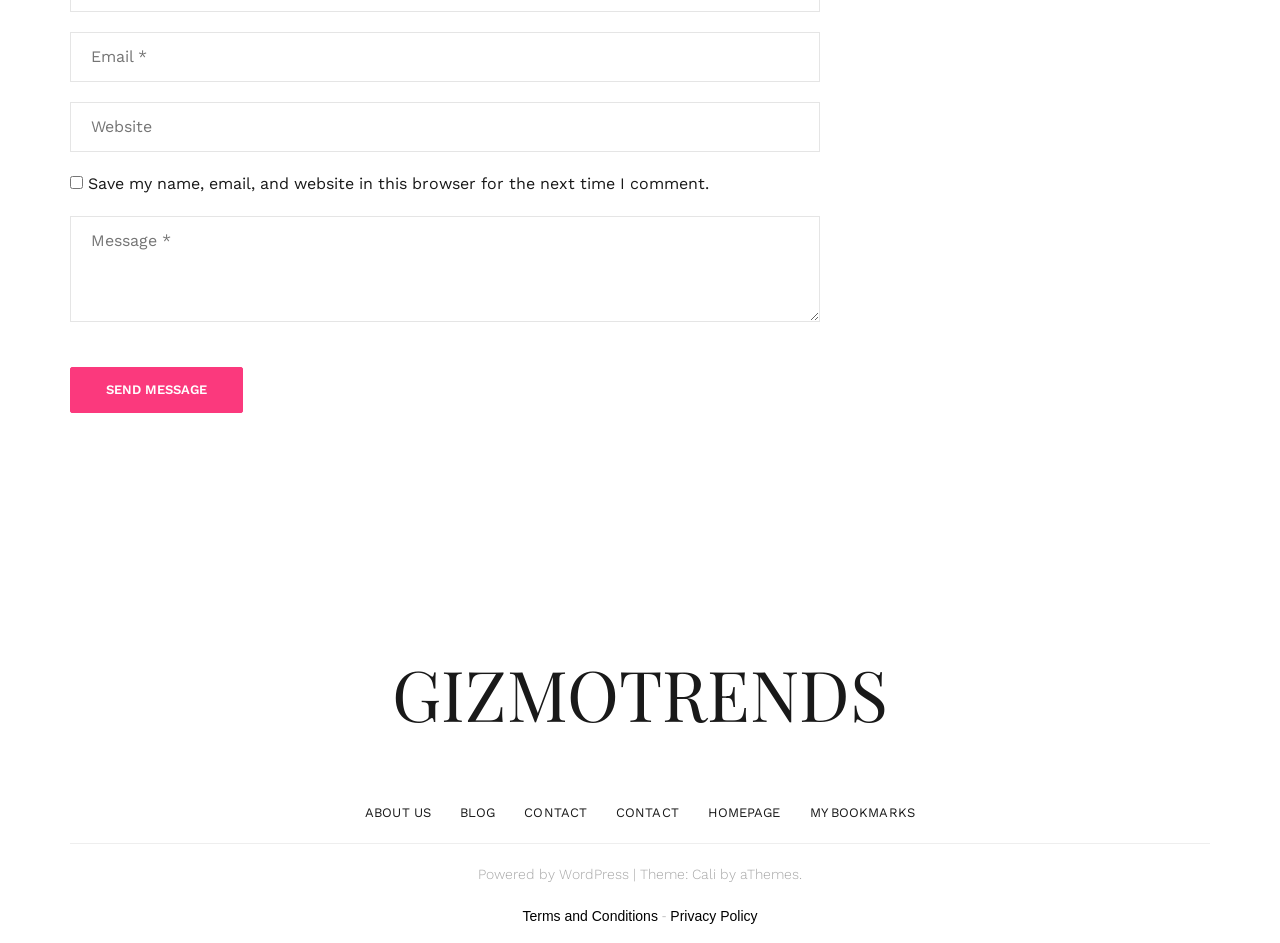Answer succinctly with a single word or phrase:
What is the theme of the website?

Cali